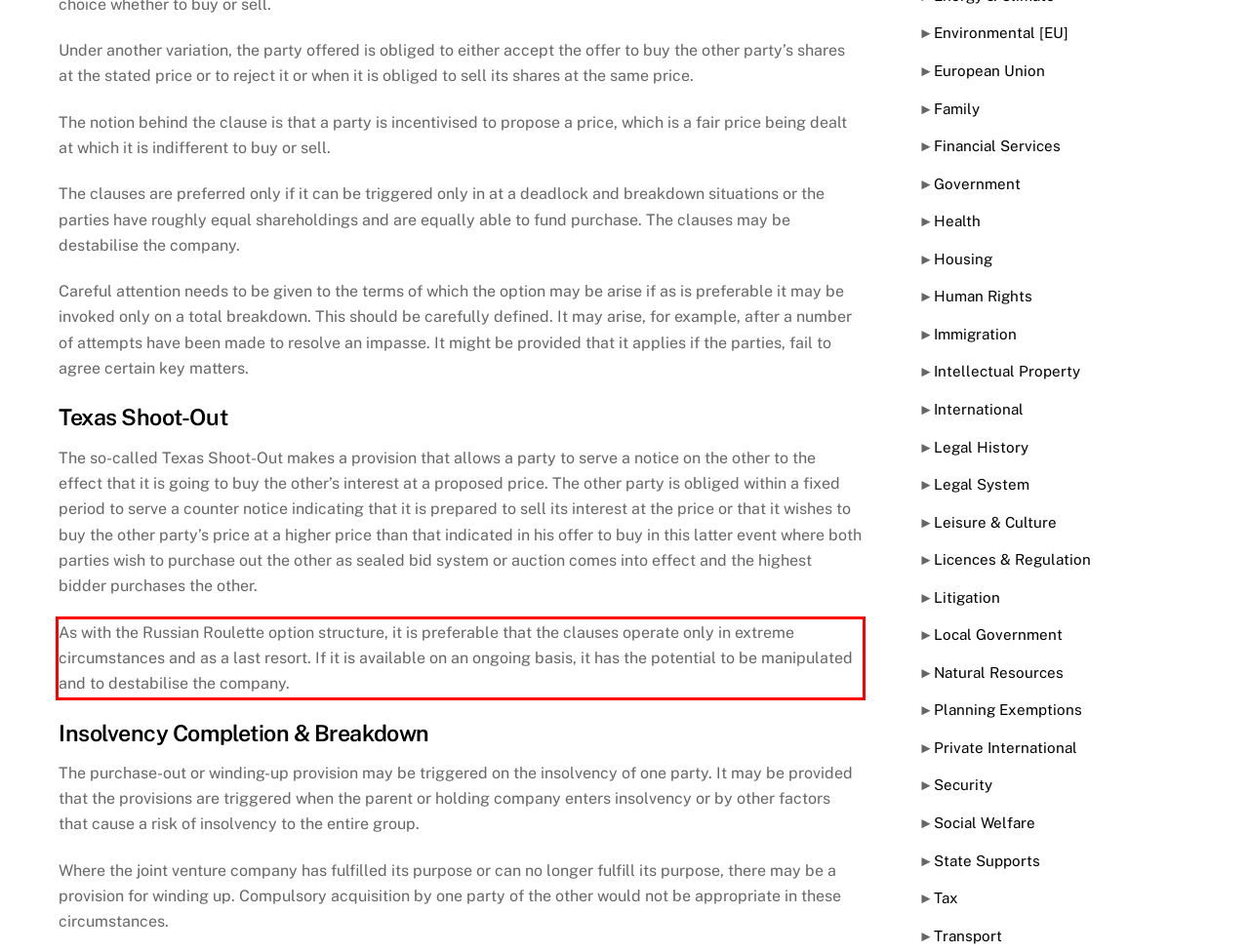You are presented with a webpage screenshot featuring a red bounding box. Perform OCR on the text inside the red bounding box and extract the content.

As with the Russian Roulette option structure, it is preferable that the clauses operate only in extreme circumstances and as a last resort. If it is available on an ongoing basis, it has the potential to be manipulated and to destabilise the company.